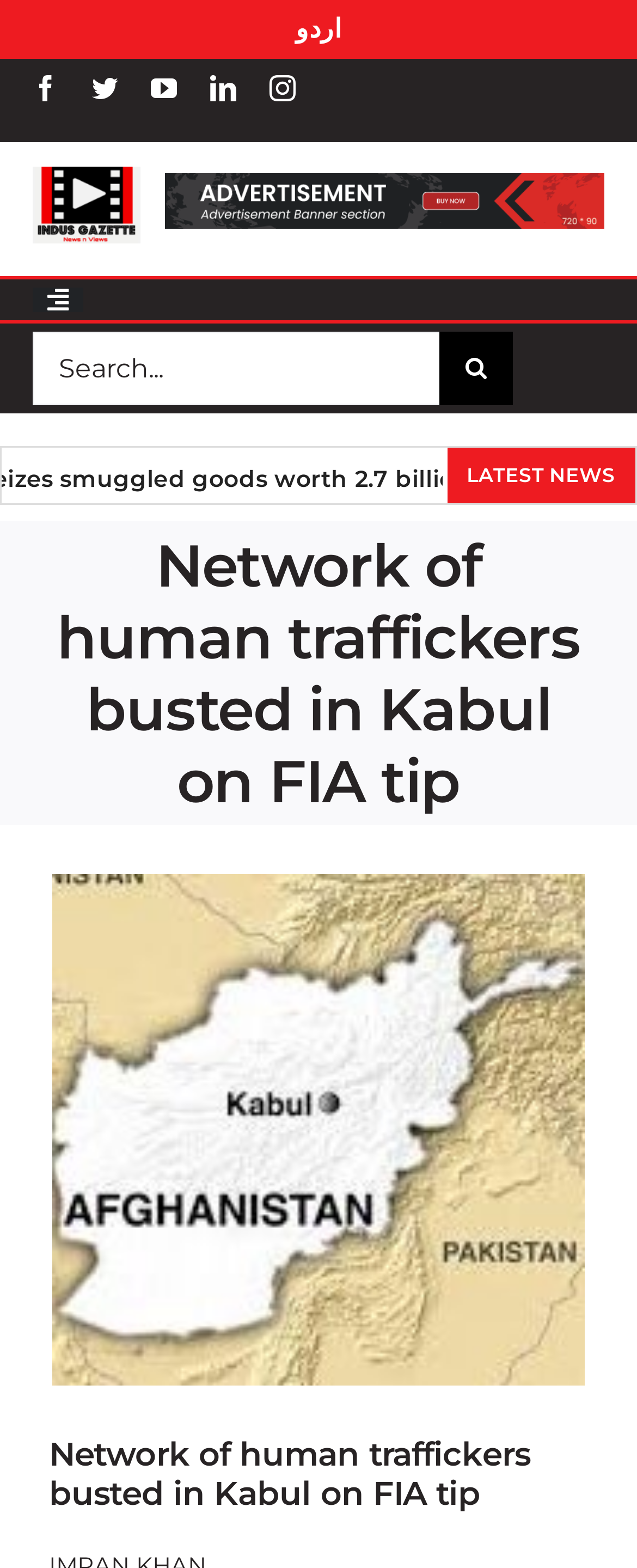Extract the primary header of the webpage and generate its text.

Network of human traffickers busted in Kabul on FIA tip